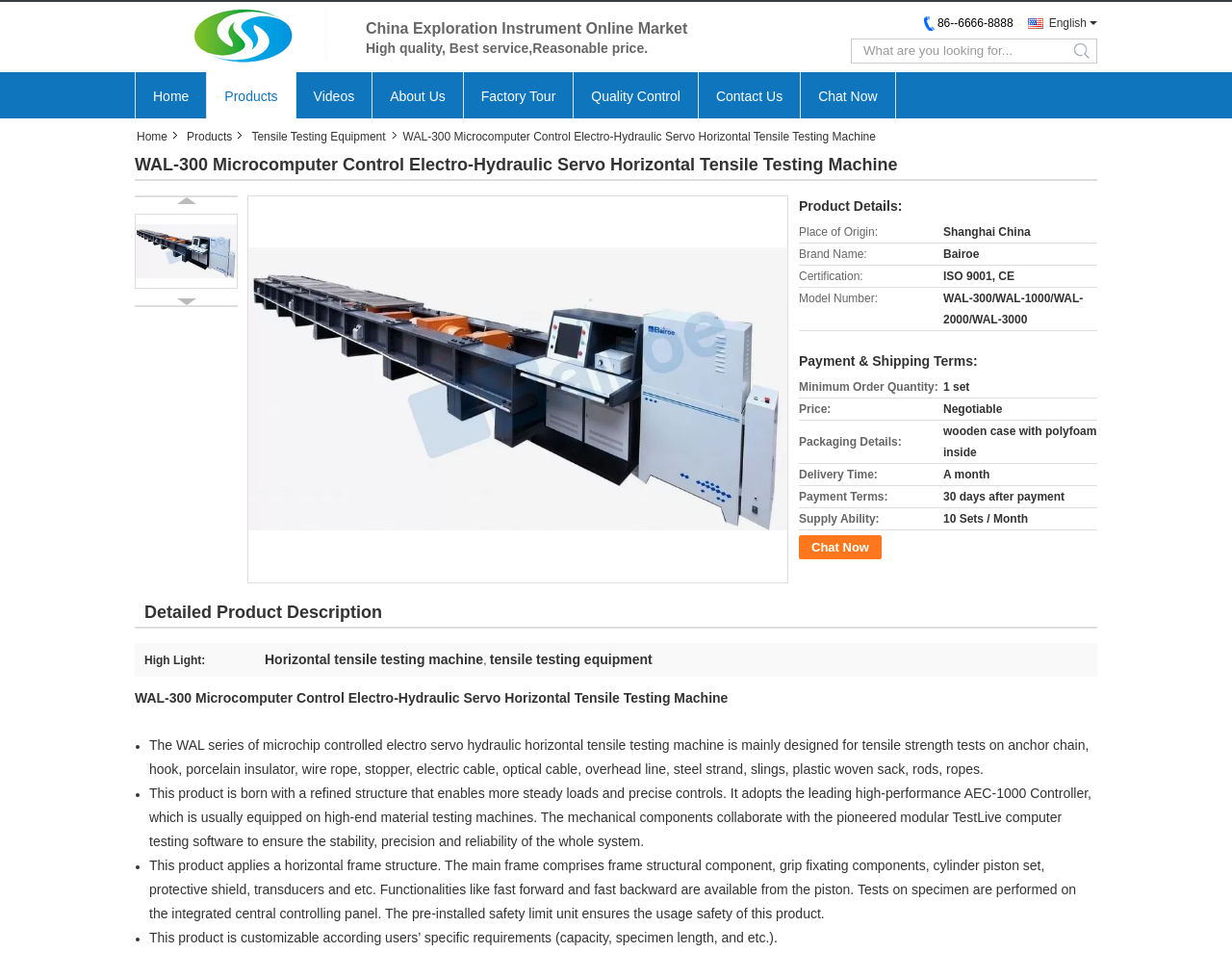Please find the bounding box coordinates of the section that needs to be clicked to achieve this instruction: "View product details".

[0.648, 0.203, 0.732, 0.219]